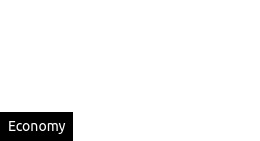What is the amount of obligations owed to the restaurant sector?
Please provide a comprehensive answer based on the contents of the image.

According to the caption, the amount of obligations owed to the restaurant sector exceeded PLN 1 billion as of March 2024, highlighting the financial challenges faced by the industry.